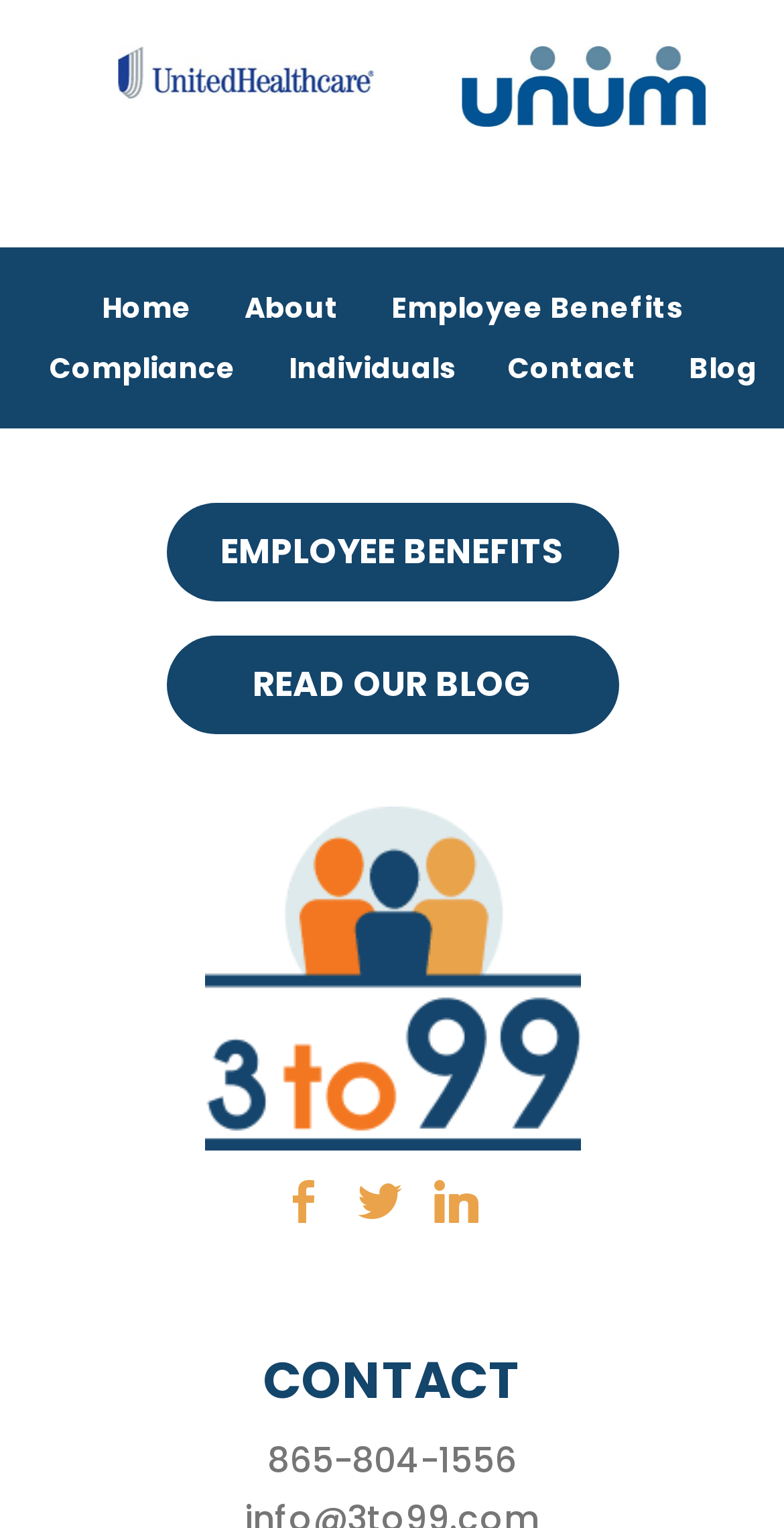Examine the image and give a thorough answer to the following question:
What is the first menu item?

The first menu item is 'Home' which is a link located at the top left corner of the webpage with a bounding box of [0.129, 0.188, 0.245, 0.214].